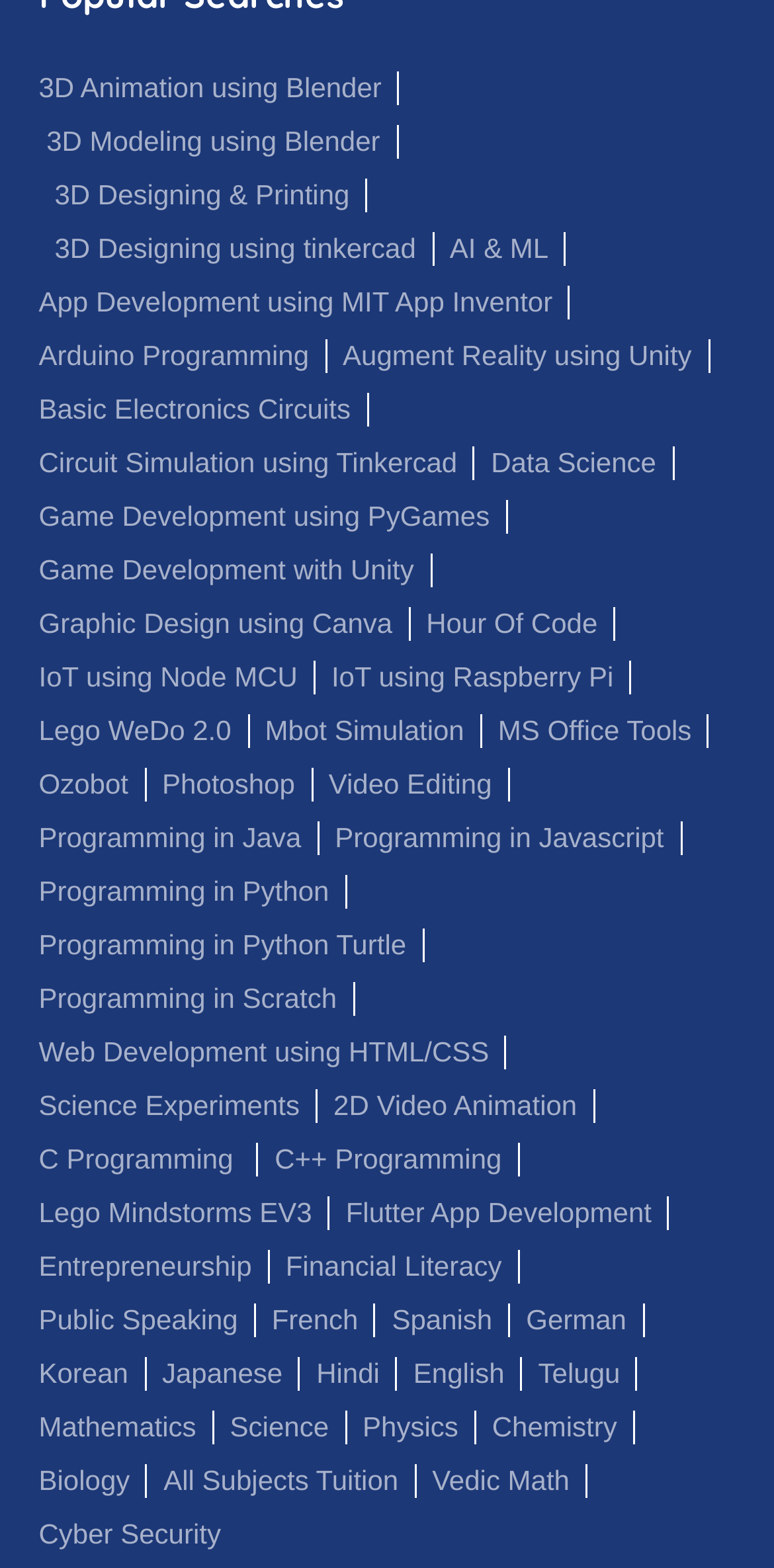Identify the bounding box coordinates necessary to click and complete the given instruction: "Explore AI & ML".

[0.581, 0.148, 0.709, 0.169]